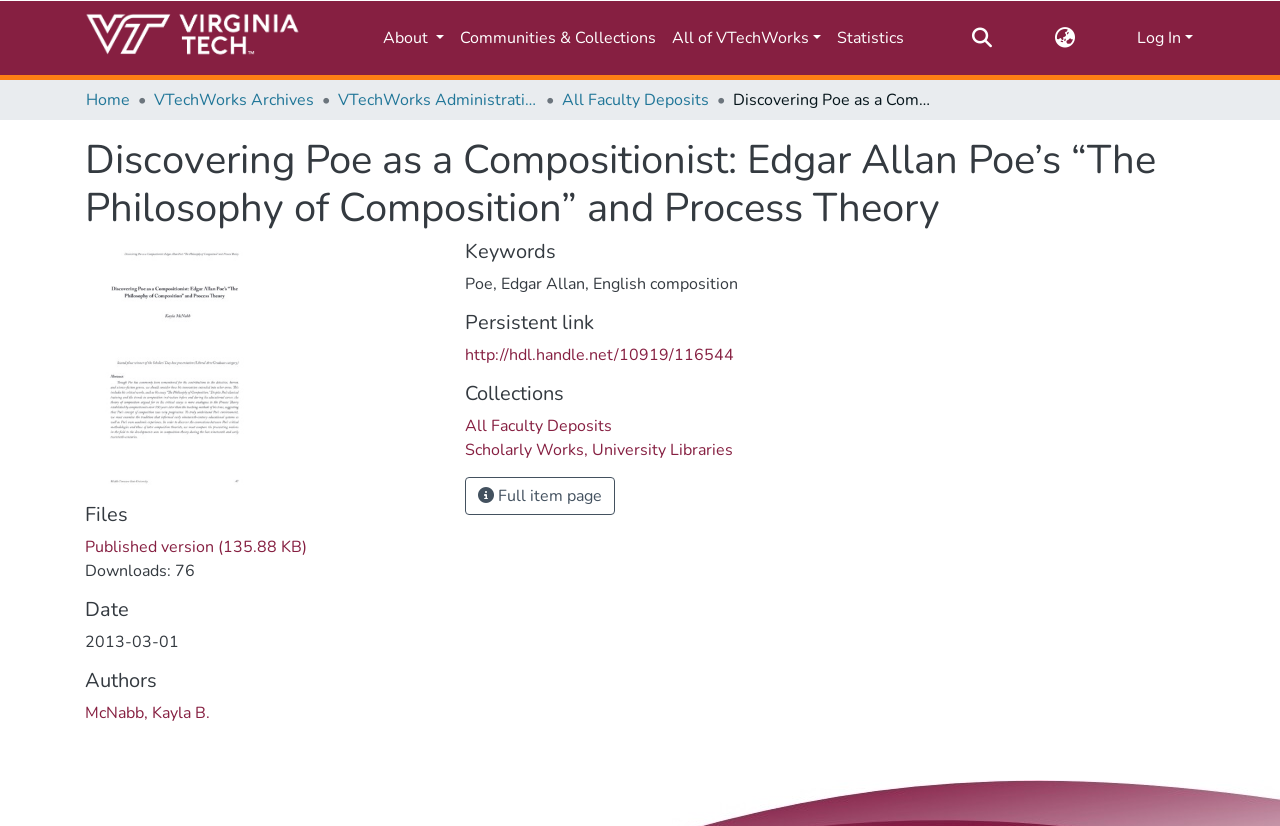Please determine the bounding box coordinates for the element that should be clicked to follow these instructions: "Log in".

[0.887, 0.033, 0.934, 0.059]